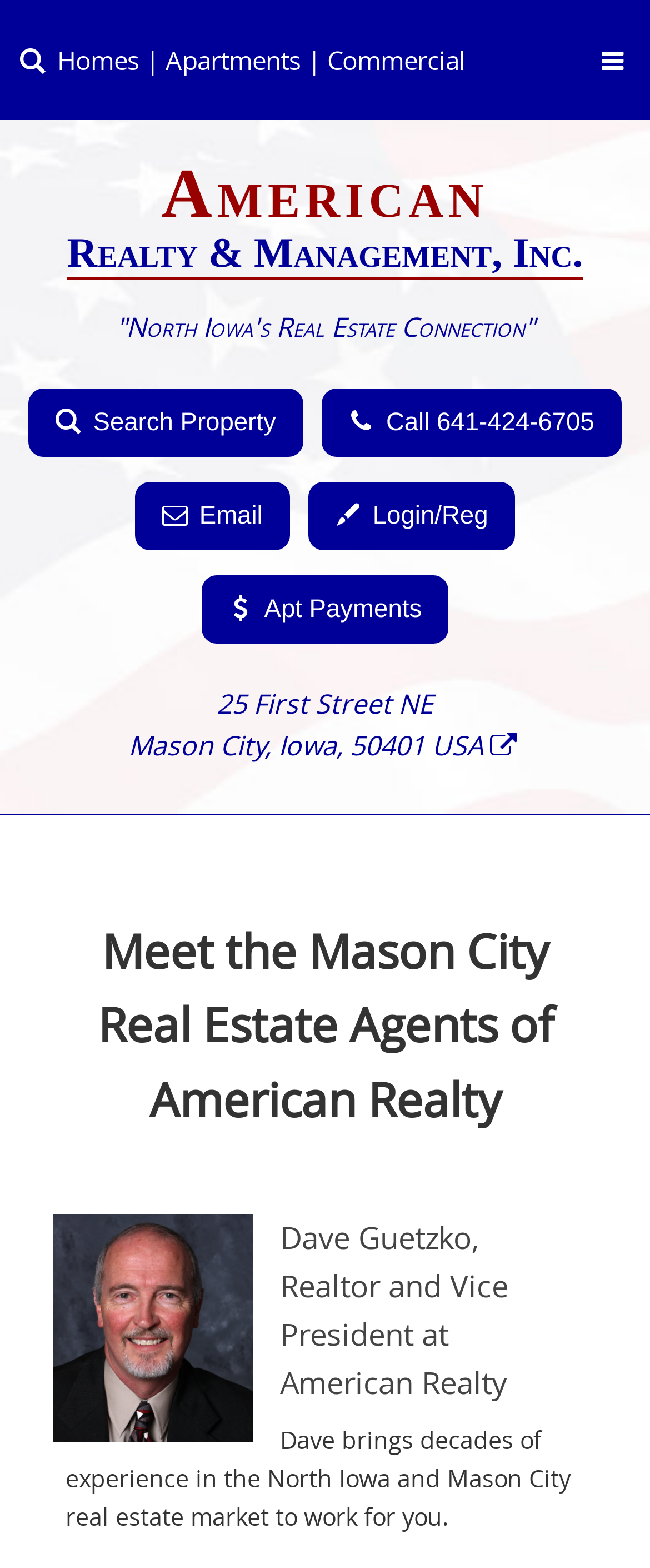Give a concise answer of one word or phrase to the question: 
What is the address of American Realty?

25 First Street NE, Mason City, Iowa 50401